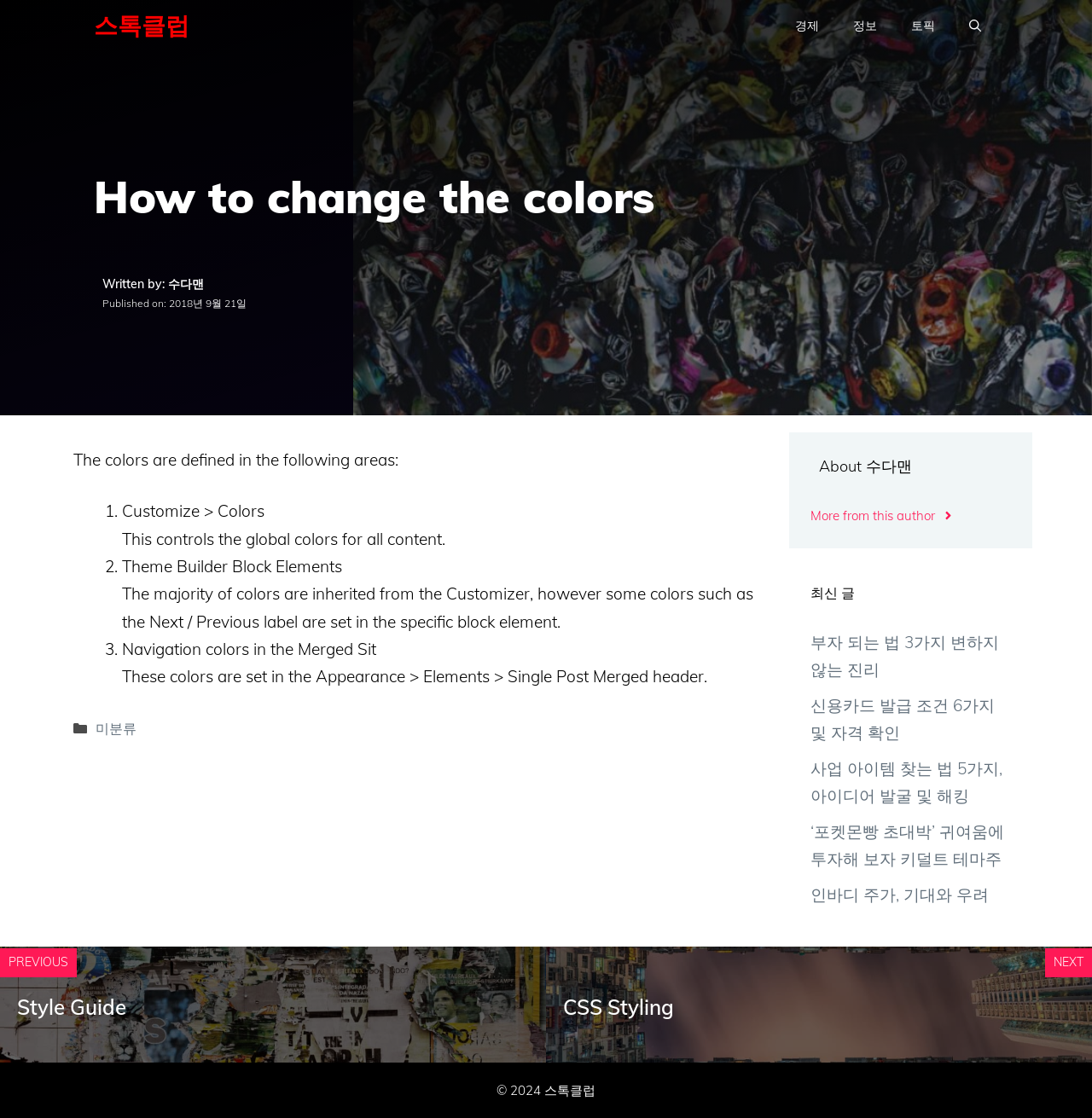Extract the bounding box of the UI element described as: "Georgetown, Ontario L7G 4J6".

None